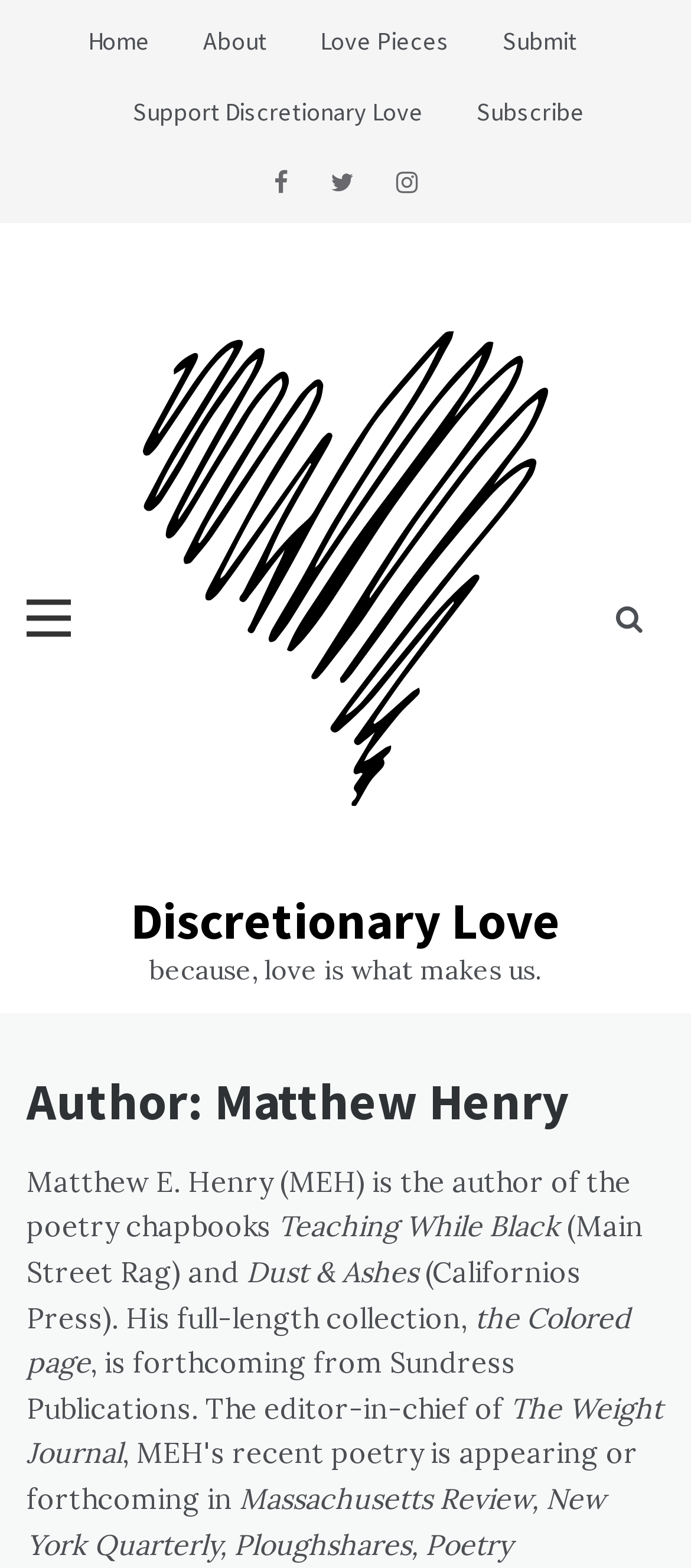Determine the bounding box of the UI component based on this description: "Support Discretionary Love". The bounding box coordinates should be four float values between 0 and 1, i.e., [left, top, right, bottom].

[0.154, 0.049, 0.651, 0.094]